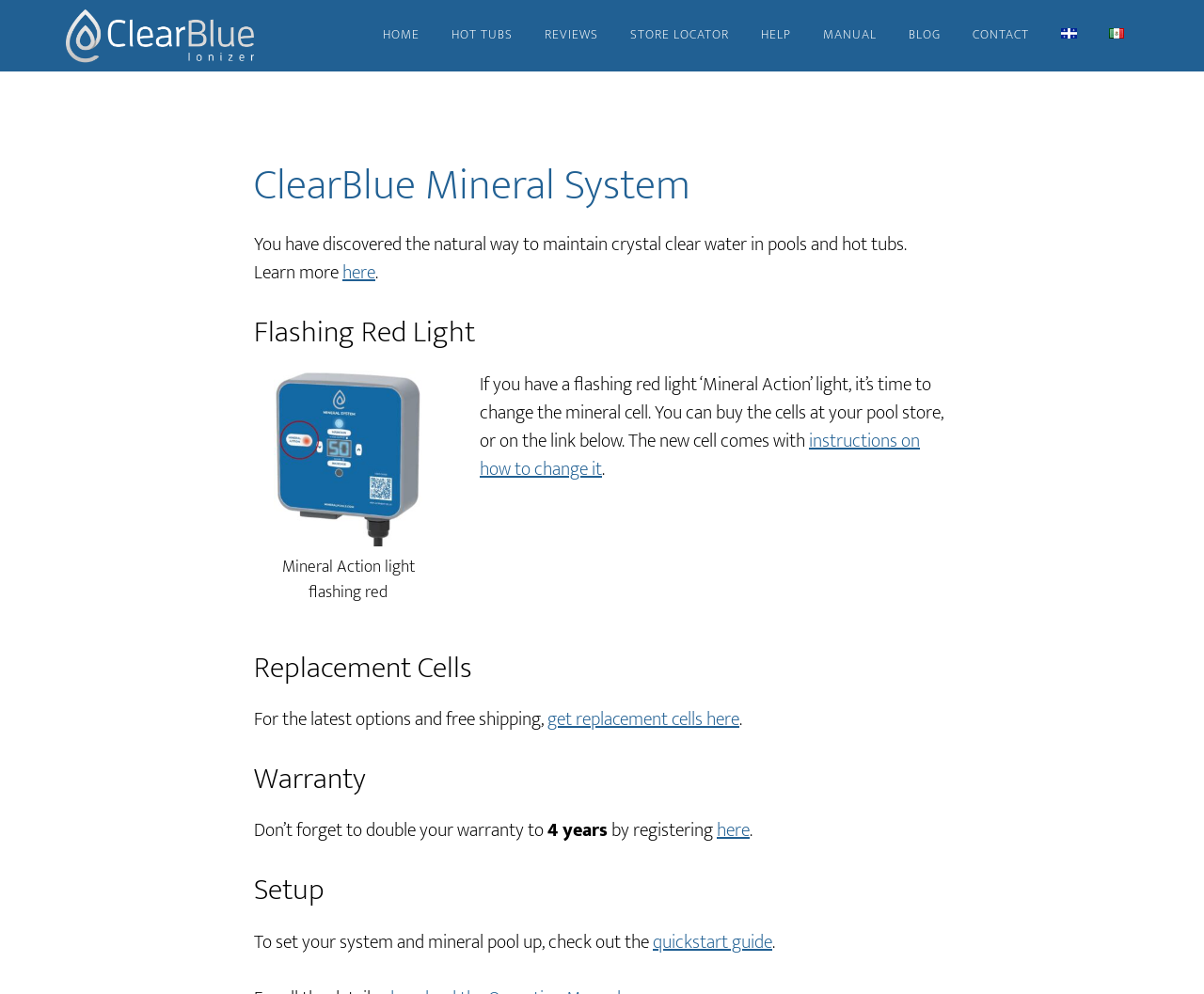Please find the bounding box coordinates of the section that needs to be clicked to achieve this instruction: "Learn more about 'About Workaround'".

None